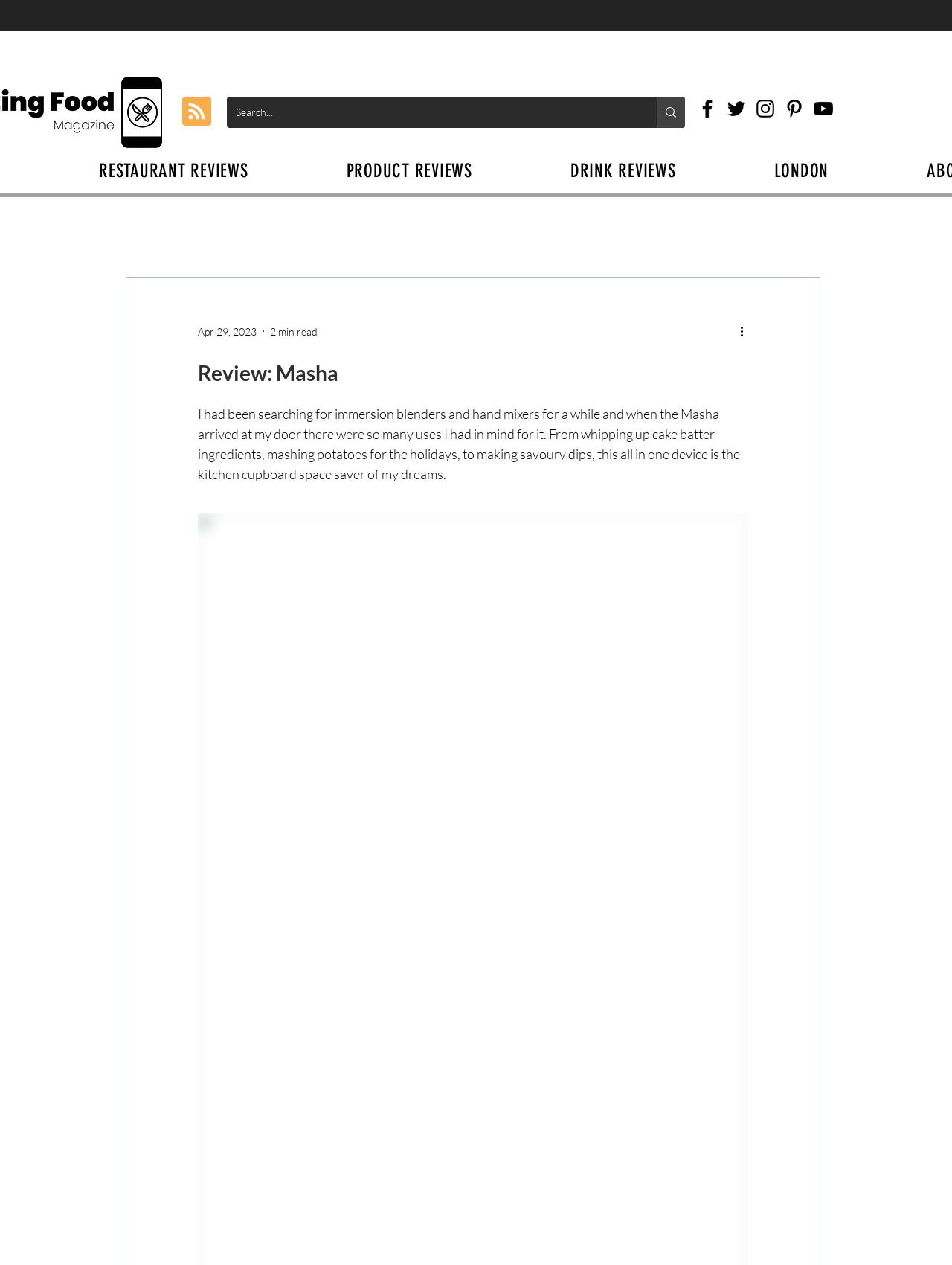Determine the bounding box coordinates of the region that needs to be clicked to achieve the task: "Search for a product".

[0.248, 0.076, 0.657, 0.101]